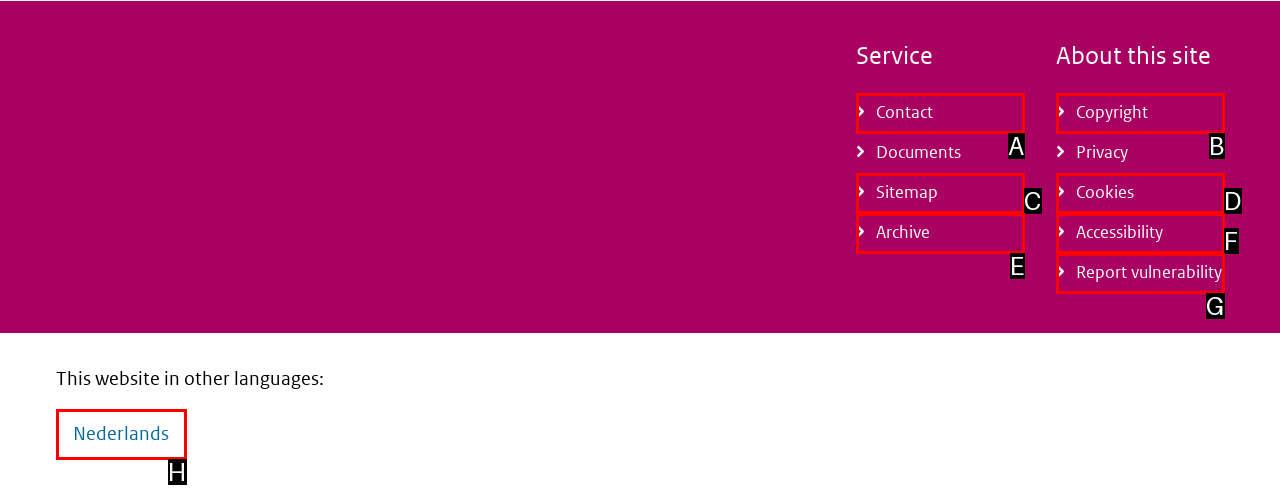Tell me which option best matches the description: Accessibility
Answer with the option's letter from the given choices directly.

F